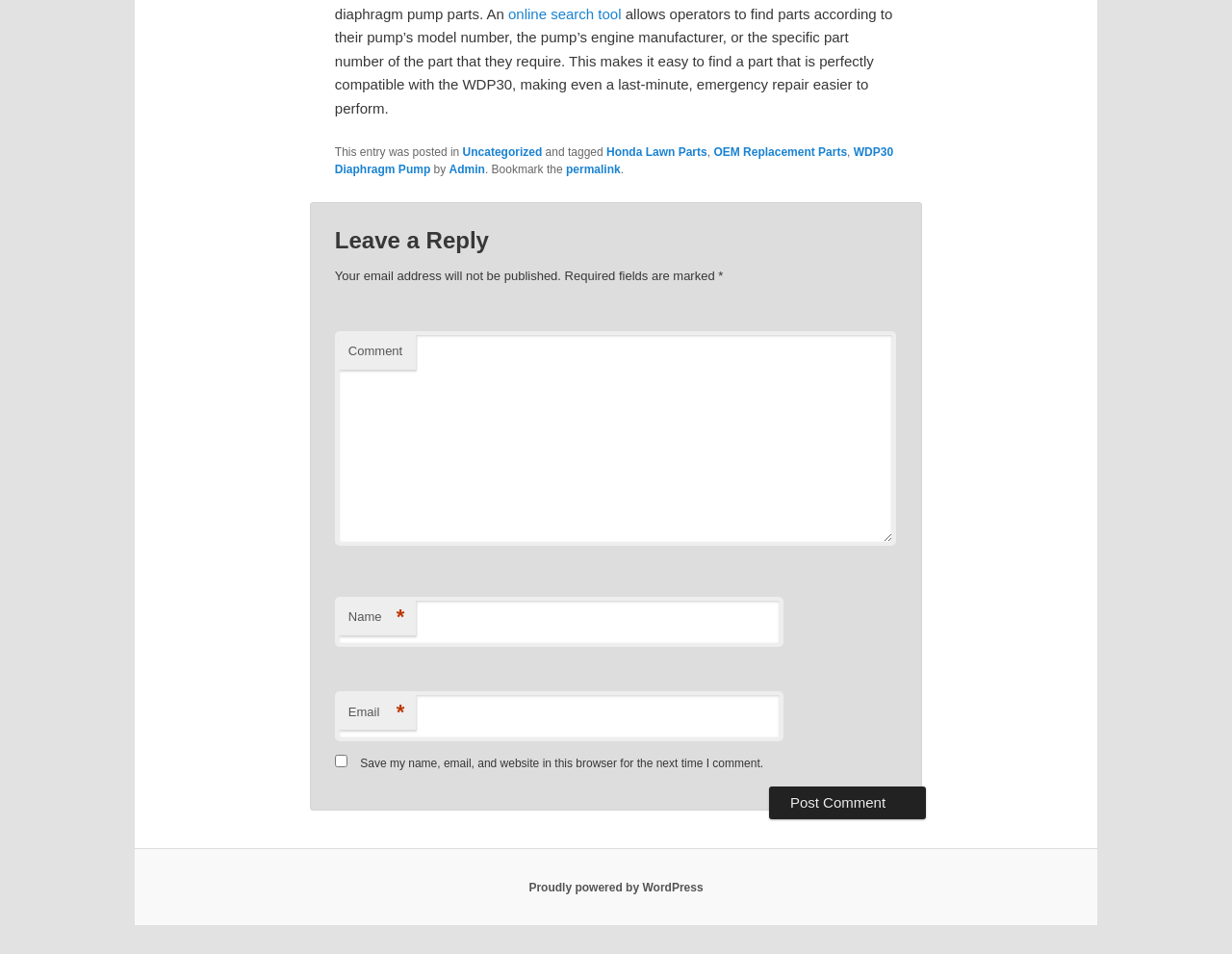What is the purpose of the online search tool?
We need a detailed and exhaustive answer to the question. Please elaborate.

The online search tool allows operators to find parts according to their pump's model number, the pump's engine manufacturer, or the specific part number of the part that they require, making it easy to find a part that is perfectly compatible with the WDP30, making even a last-minute, emergency repair easier to perform.